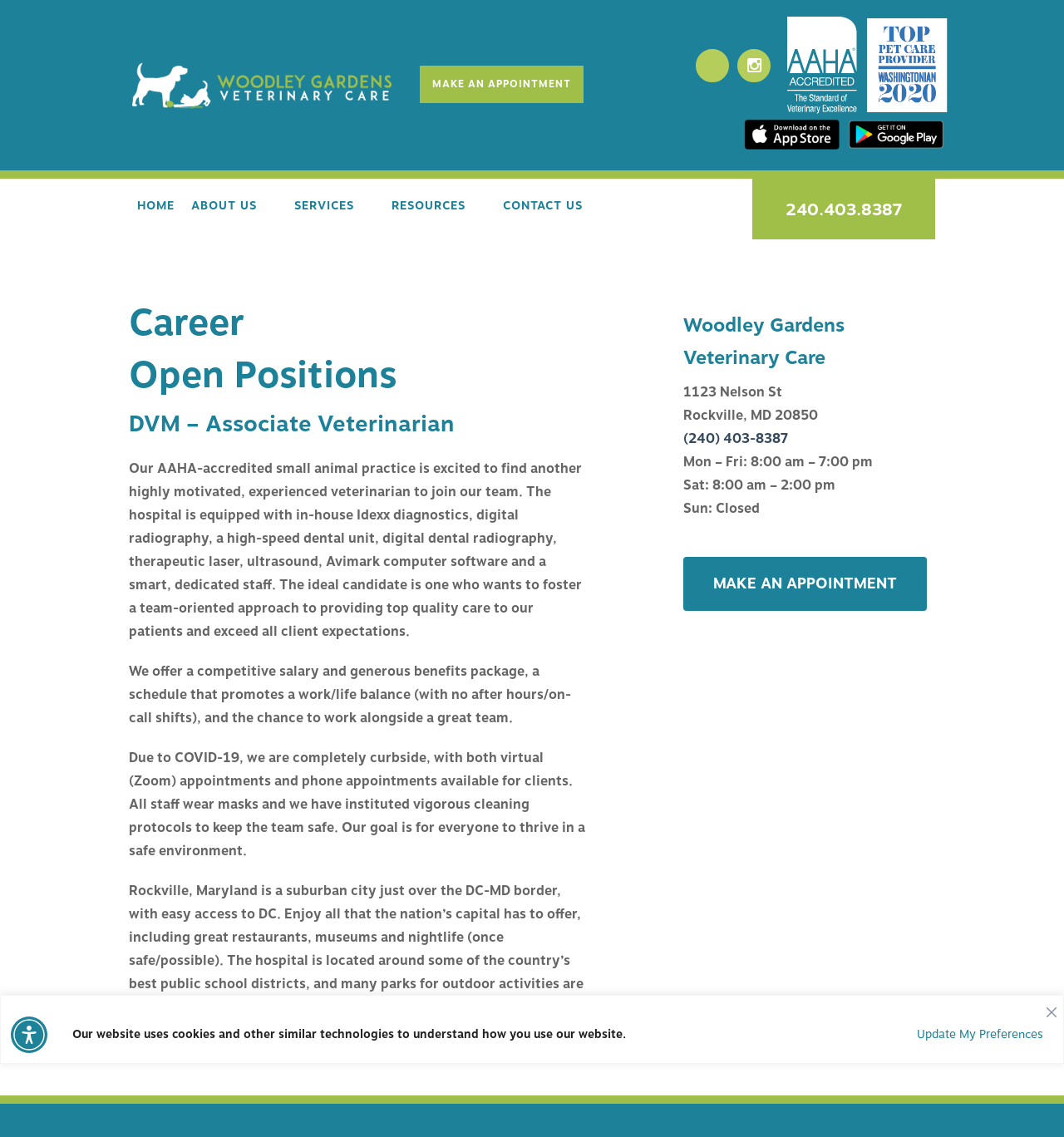Please determine the bounding box coordinates of the area that needs to be clicked to complete this task: 'Click the 'MAKE AN APPOINTMENT' link'. The coordinates must be four float numbers between 0 and 1, formatted as [left, top, right, bottom].

[0.395, 0.057, 0.548, 0.09]